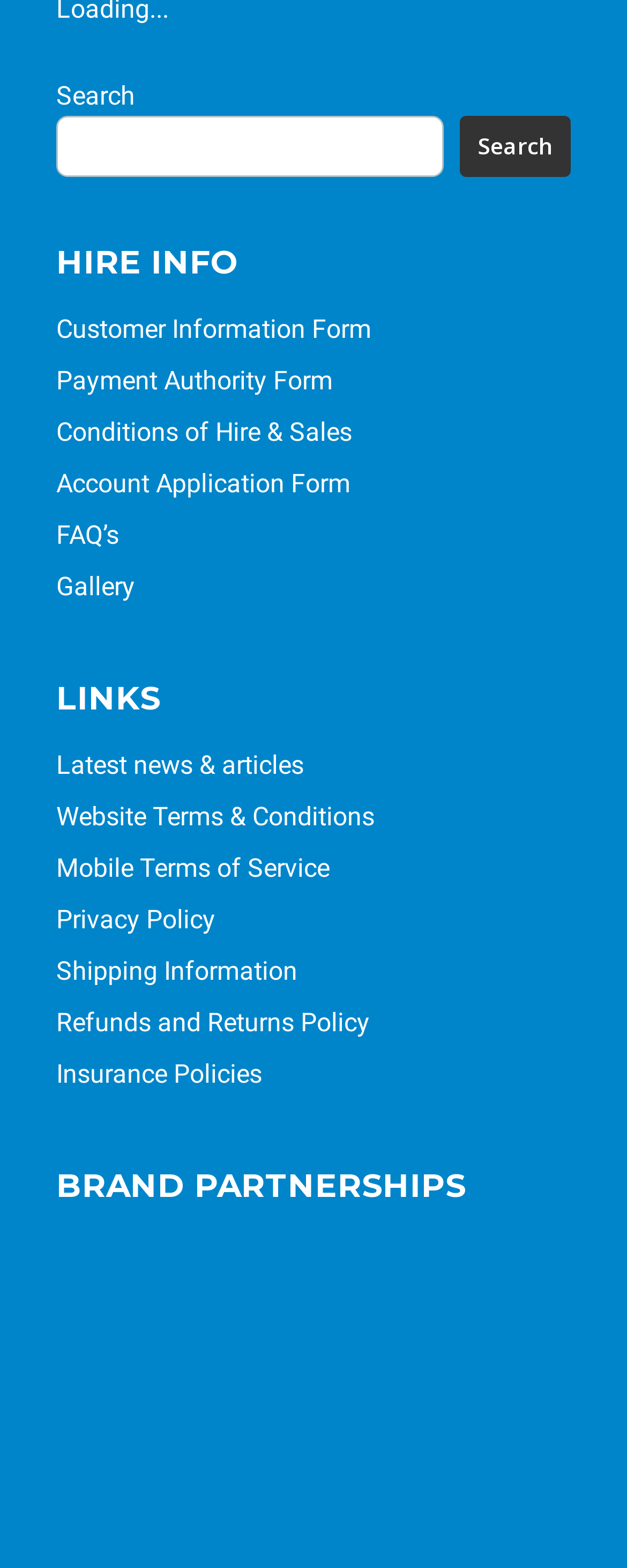What is the purpose of the search box?
Please respond to the question with a detailed and informative answer.

The search box is located at the top of the webpage, and it has a button next to it with the label 'Search'. This suggests that the search box is intended for users to input keywords or phrases to search for specific information within the website.